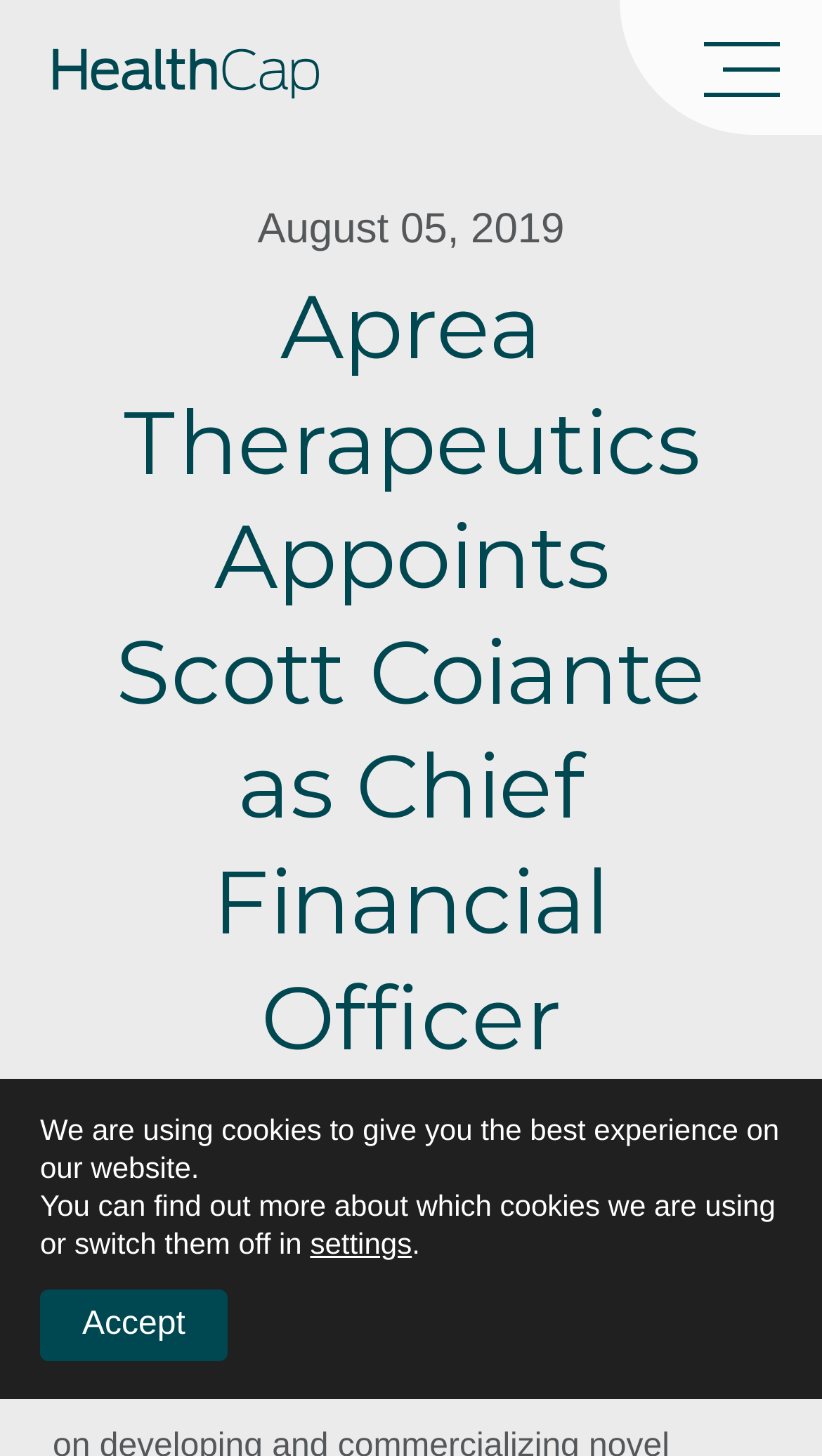What is the role of Scott Coiante?
Provide a detailed answer to the question using information from the image.

The role of Scott Coiante can be inferred from the heading 'Aprea Therapeutics Appoints Scott Coiante as Chief Financial Officer' at the top of the webpage, indicating that he has been appointed to this position.